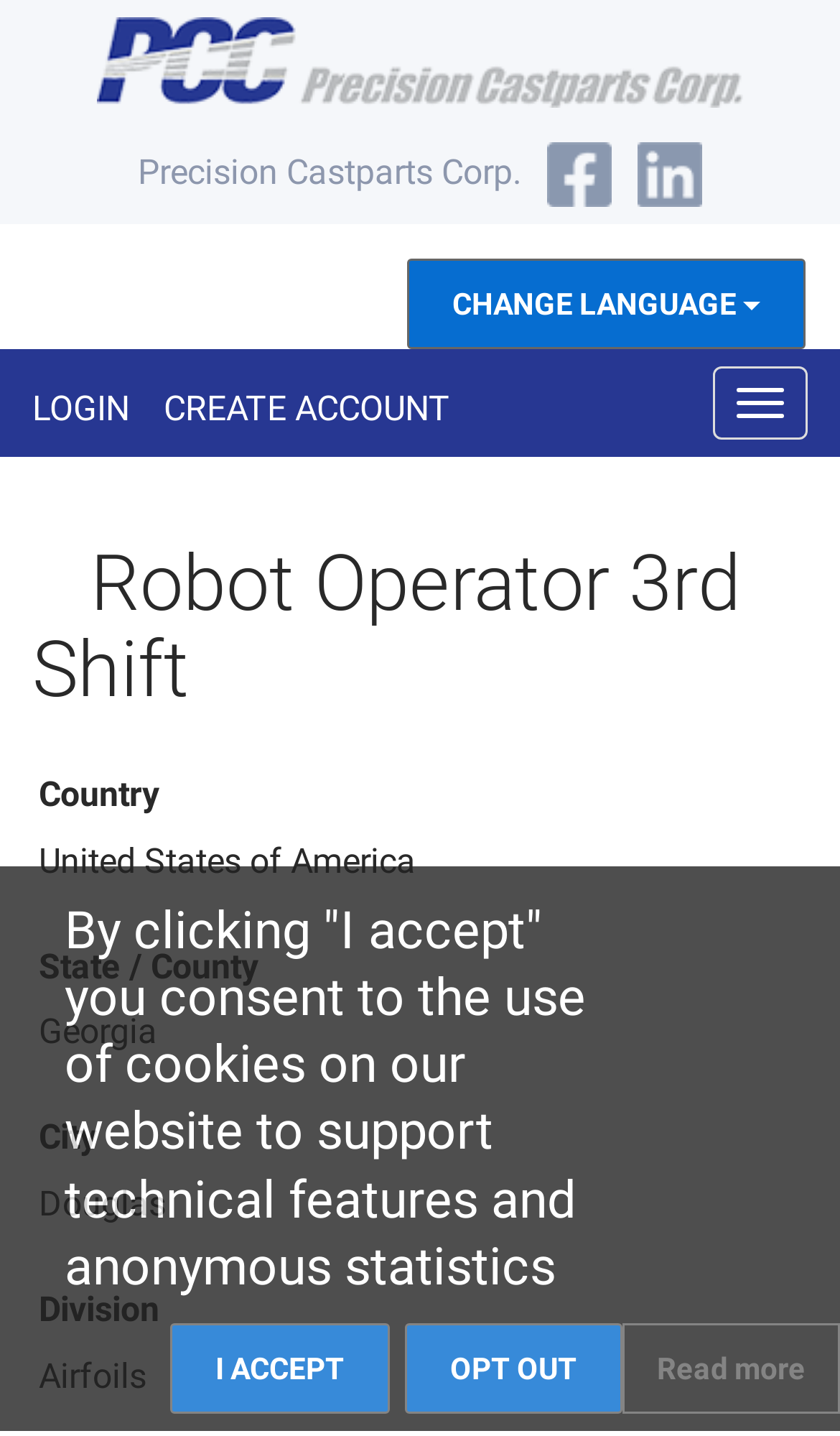Please specify the bounding box coordinates in the format (top-left x, top-left y, bottom-right x, bottom-right y), with all values as floating point numbers between 0 and 1. Identify the bounding box of the UI element described by: LOGIN

[0.038, 0.27, 0.154, 0.299]